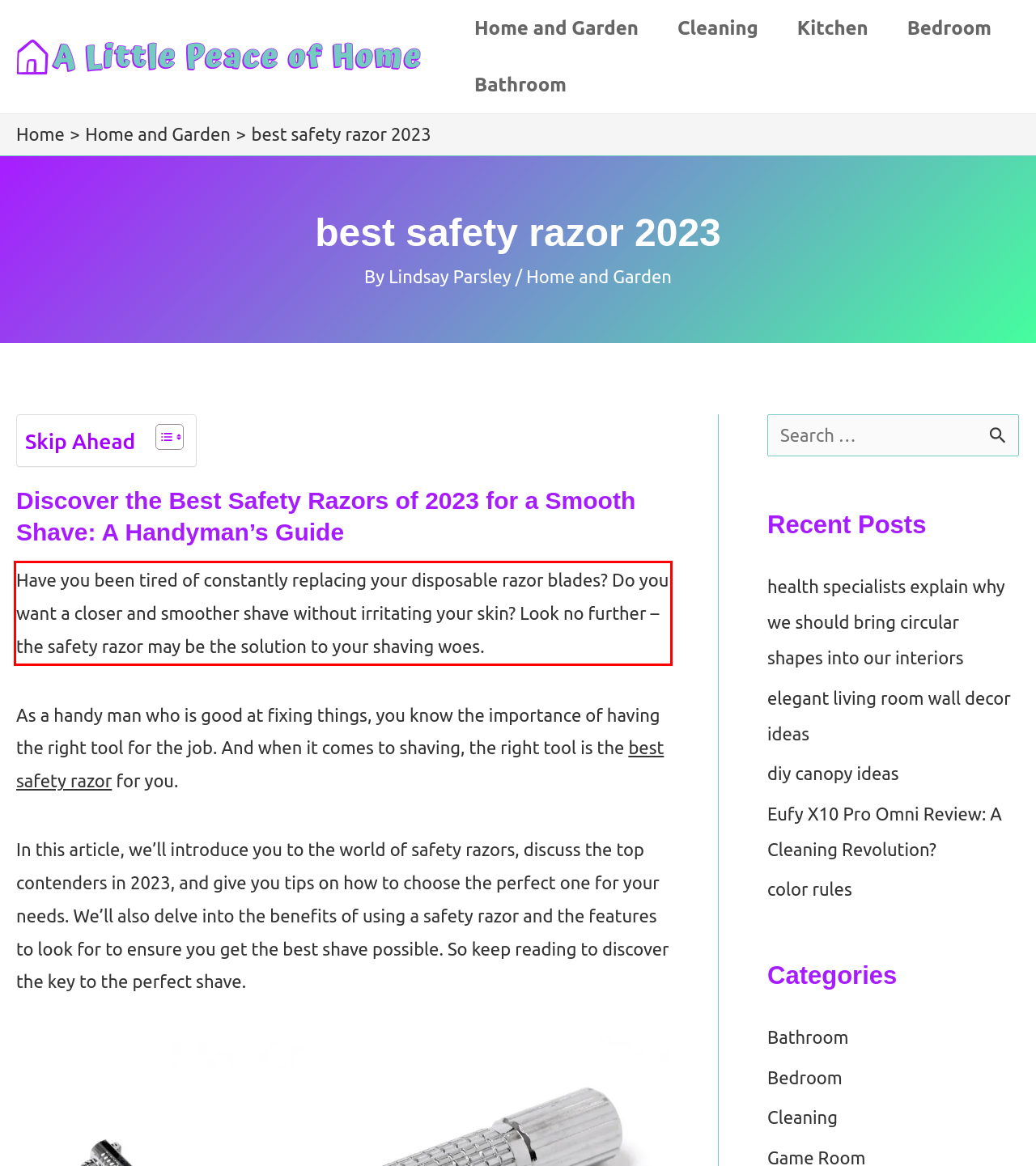Inspect the webpage screenshot that has a red bounding box and use OCR technology to read and display the text inside the red bounding box.

Have you been tired of constantly replacing your disposable razor blades? Do you want a closer and smoother shave without irritating your skin? Look no further – the safety razor may be the solution to your shaving woes.